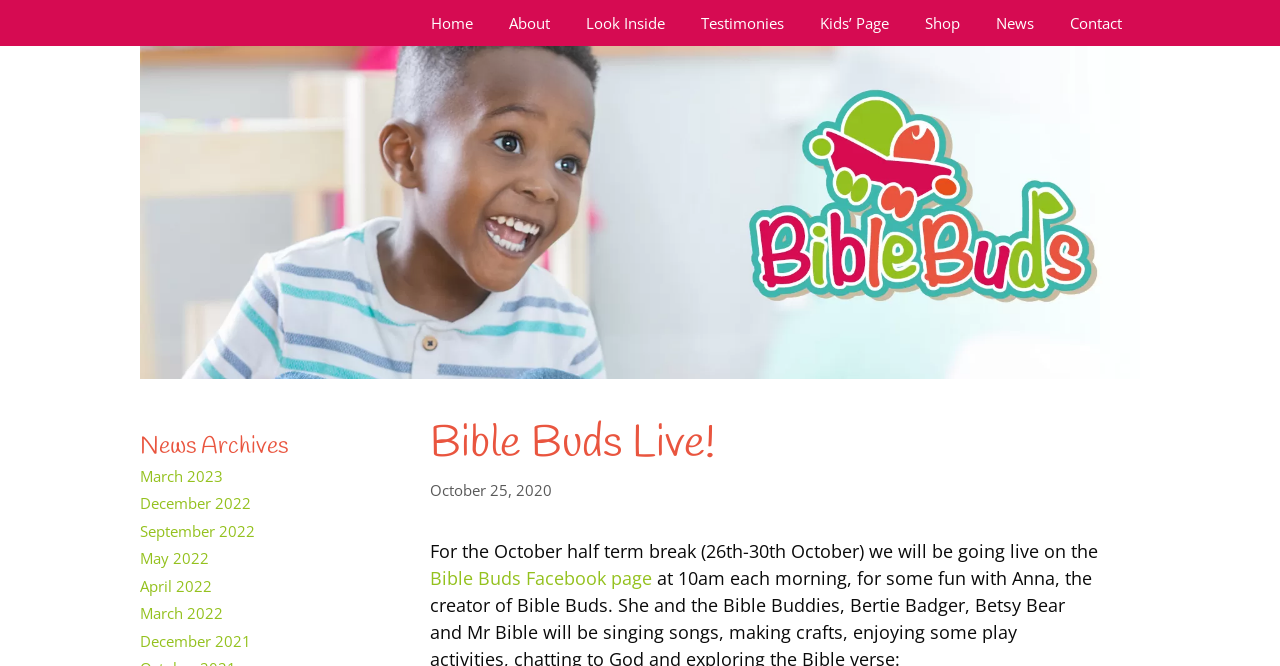Please identify the bounding box coordinates of the element's region that I should click in order to complete the following instruction: "view news archives". The bounding box coordinates consist of four float numbers between 0 and 1, i.e., [left, top, right, bottom].

[0.109, 0.644, 0.305, 0.698]